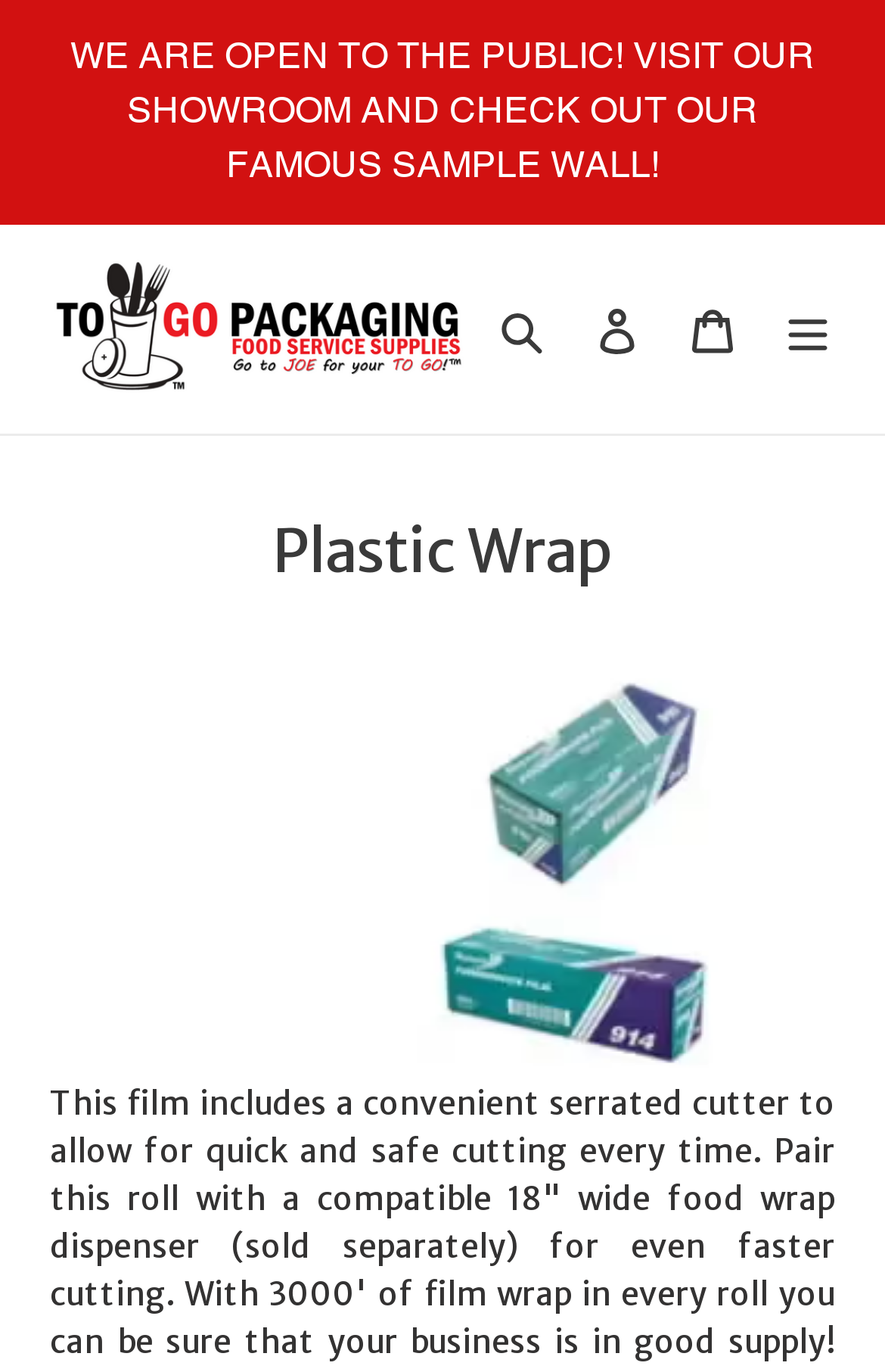What is the function of the button 'Menu'?
Provide a one-word or short-phrase answer based on the image.

To open mobile navigation